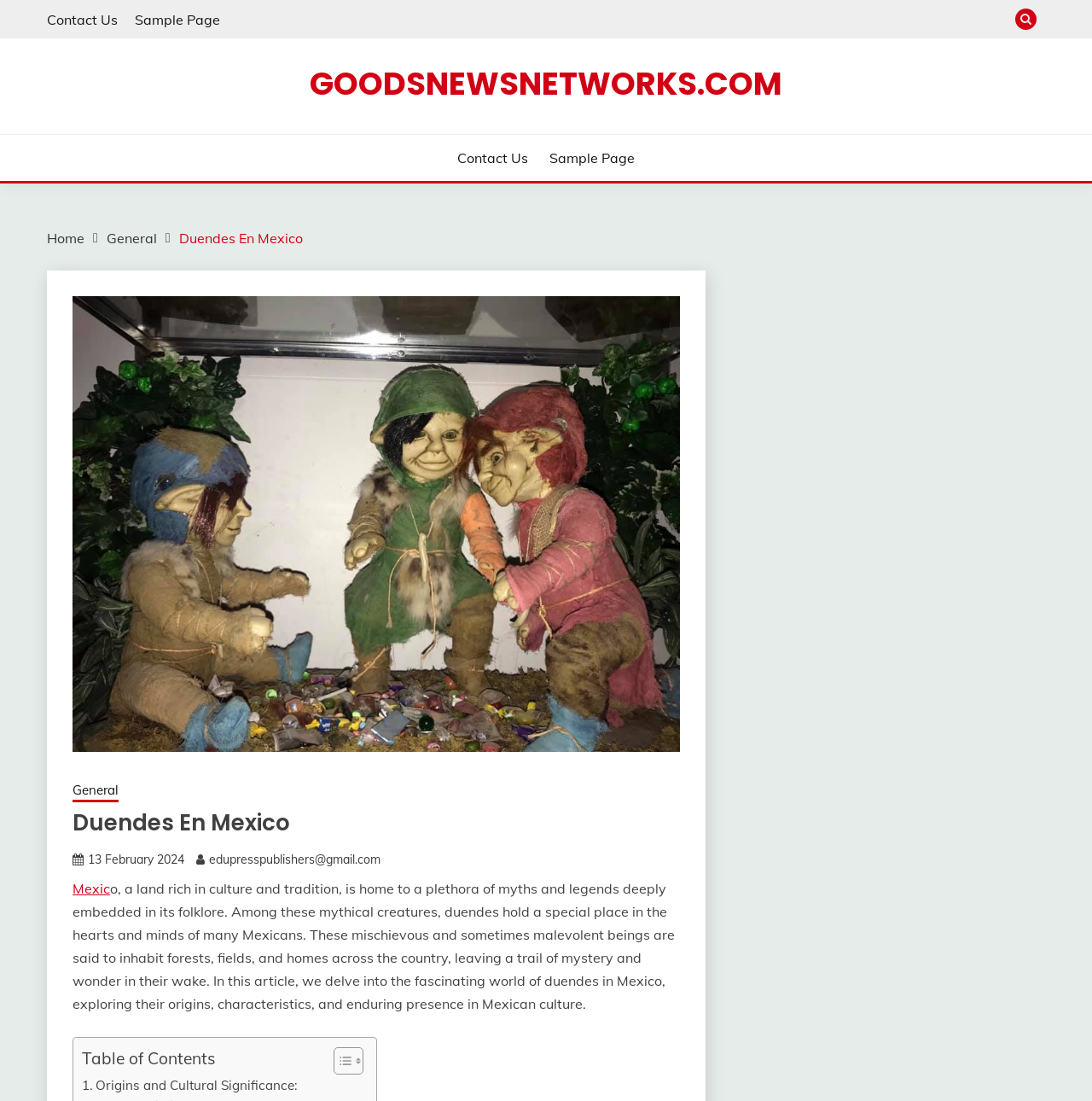Respond with a single word or phrase:
What is the date of the article?

13 February 2024